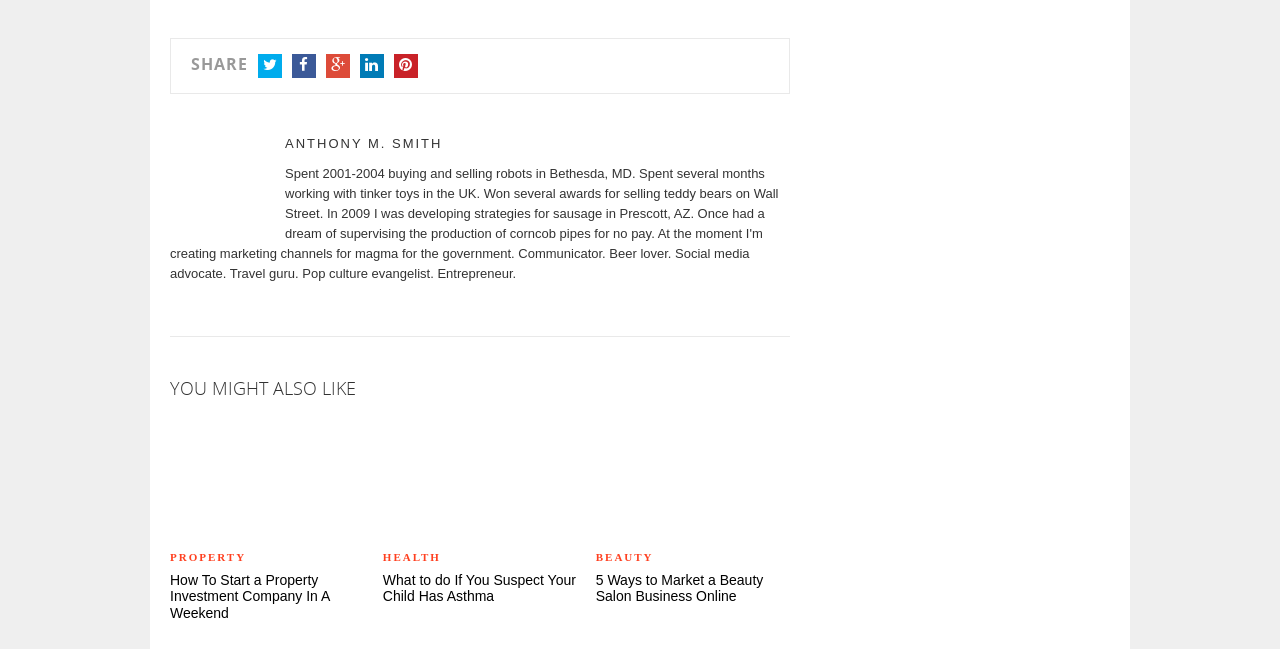Identify the bounding box coordinates of the section that should be clicked to achieve the task described: "Learn about 5 Ways to Market a Beauty Salon Business Online".

[0.465, 0.881, 0.617, 0.933]